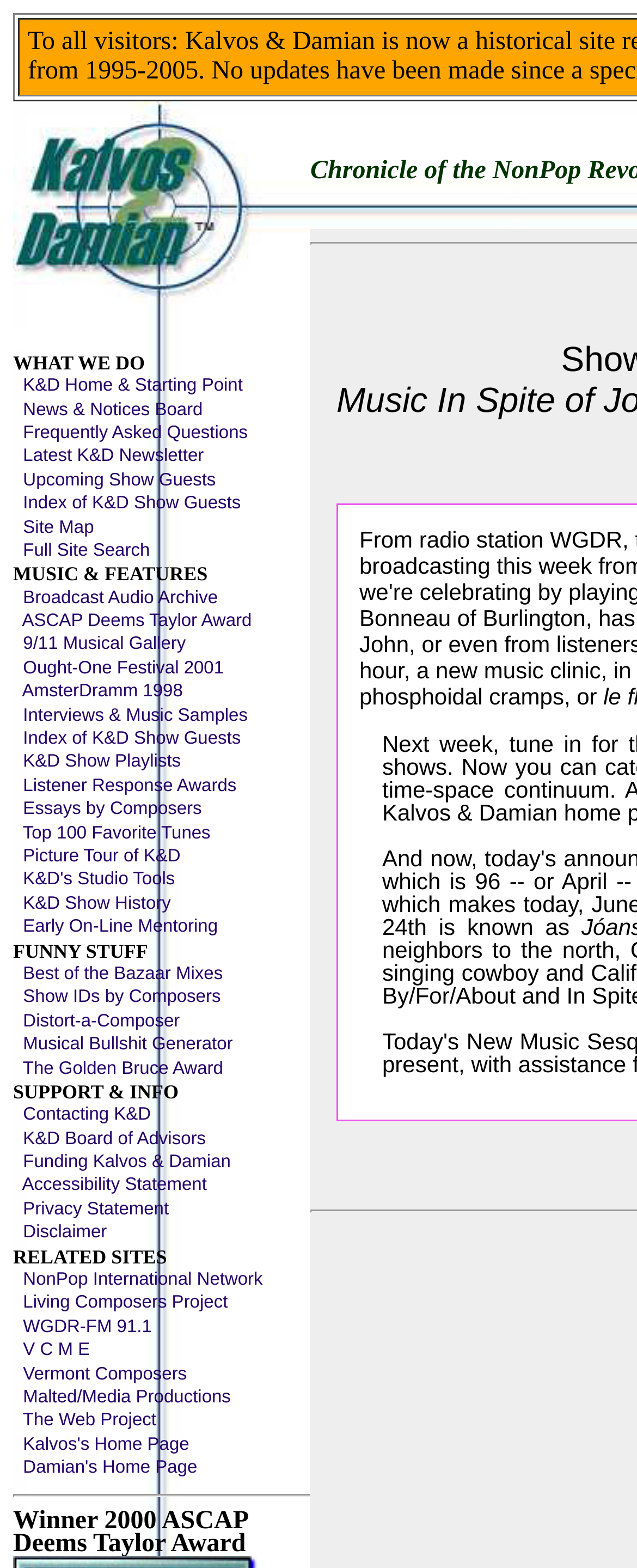How many static texts are there on this webpage?
By examining the image, provide a one-word or phrase answer.

7